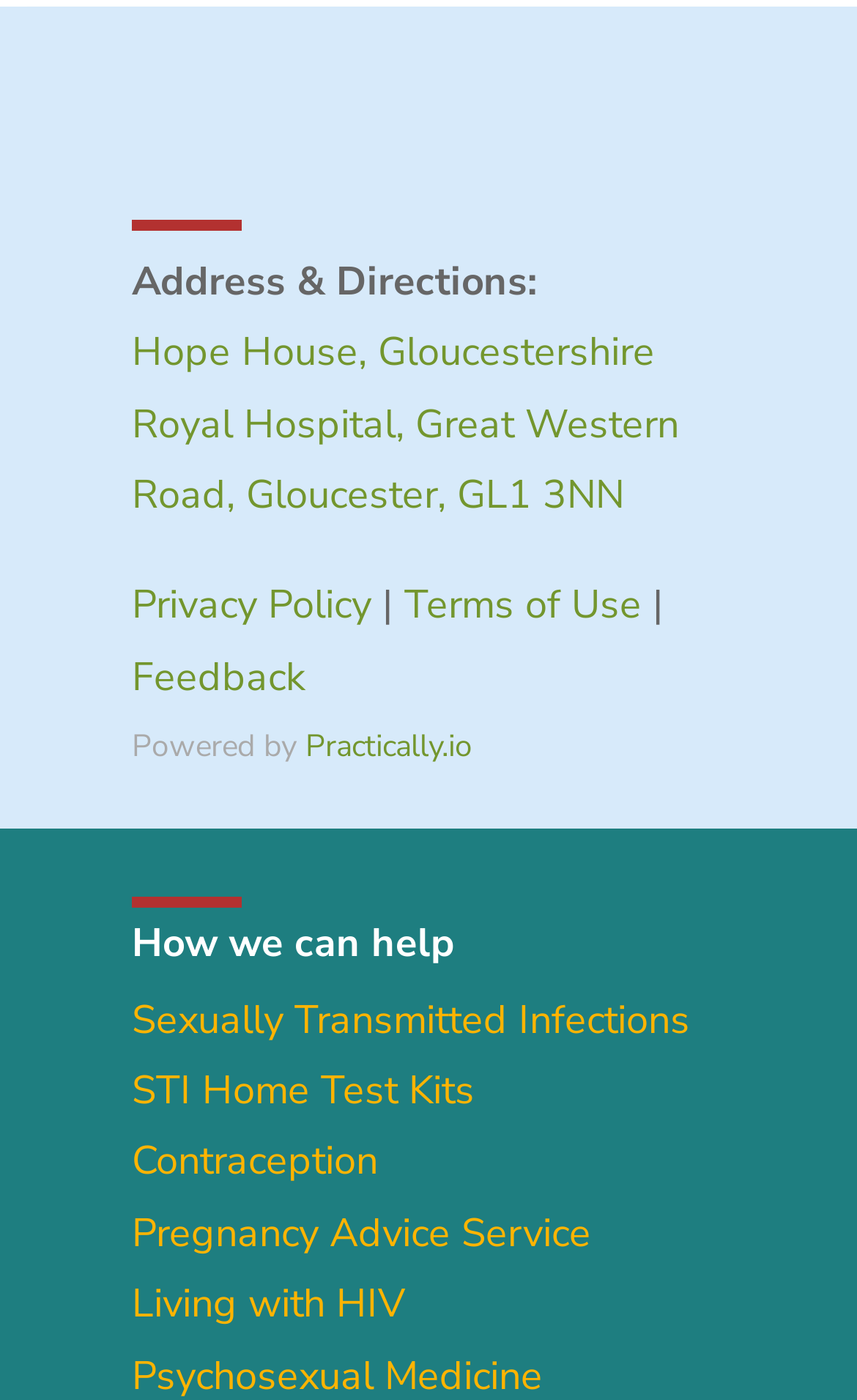Provide the bounding box coordinates for the area that should be clicked to complete the instruction: "Get pregnancy advice".

[0.154, 0.861, 0.69, 0.899]